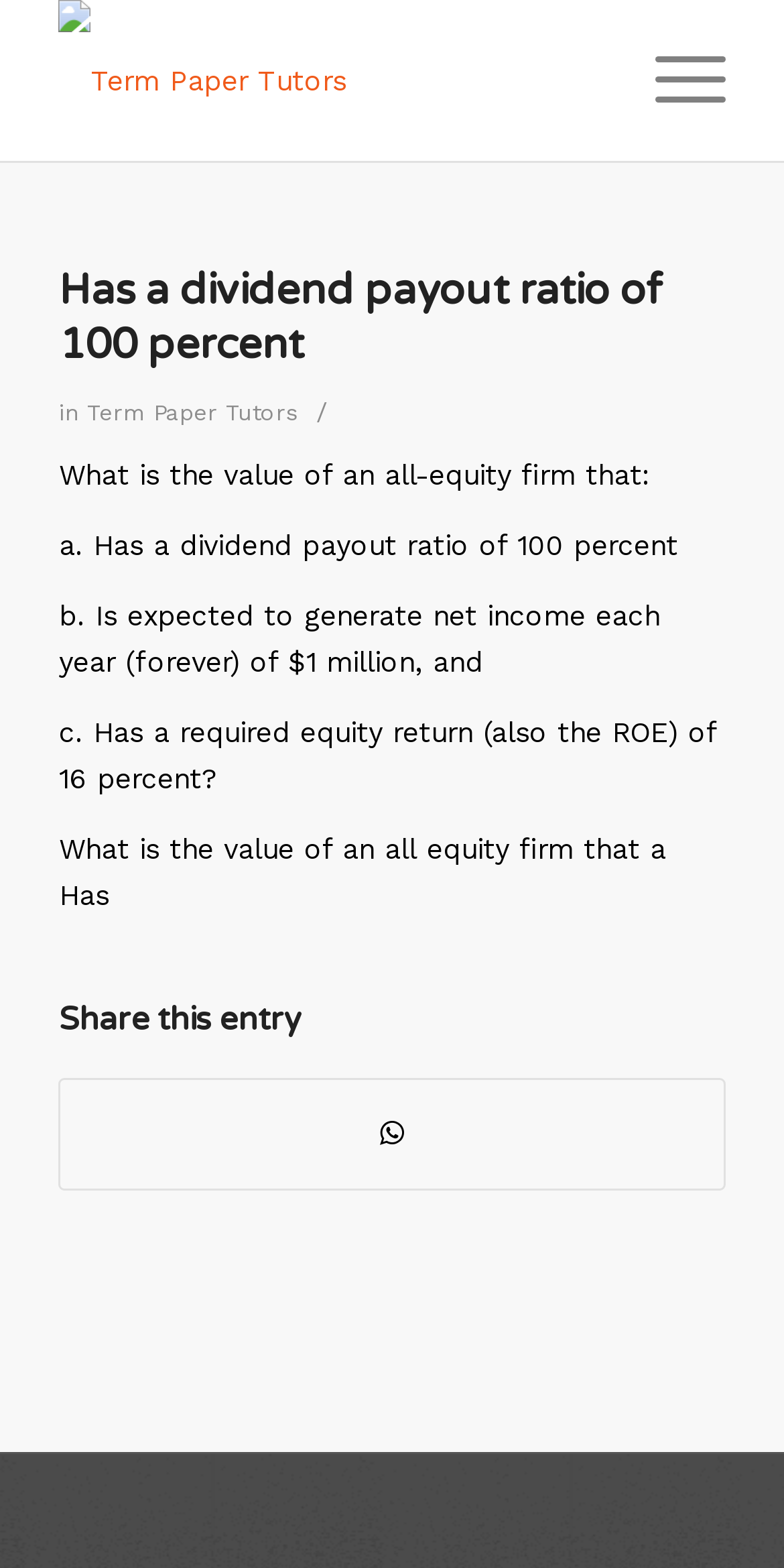Identify the first-level heading on the webpage and generate its text content.

Has a dividend payout ratio of 100 percent